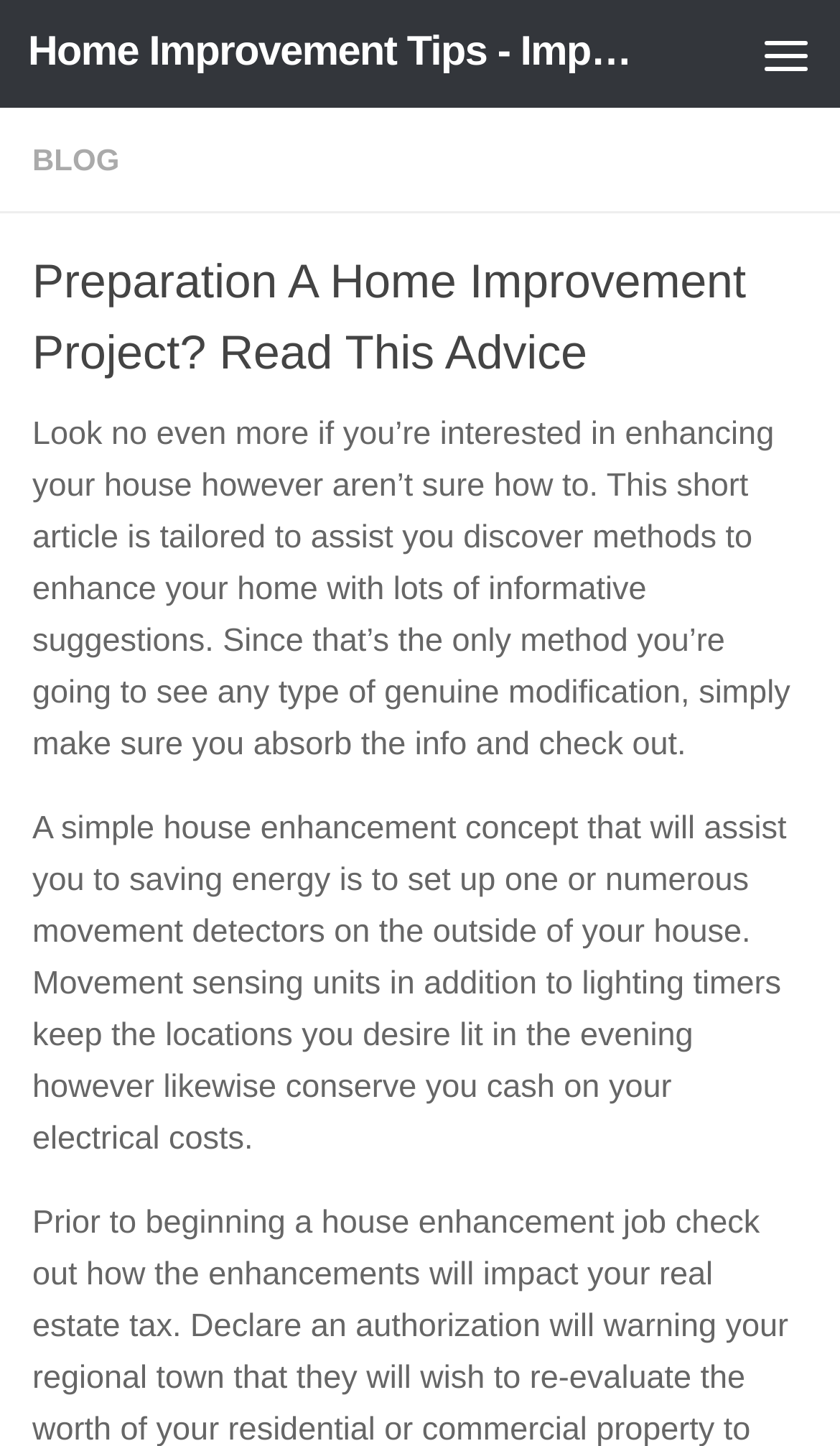Using the provided element description, identify the bounding box coordinates as (top-left x, top-left y, bottom-right x, bottom-right y). Ensure all values are between 0 and 1. Description: Blog

[0.038, 0.098, 0.142, 0.122]